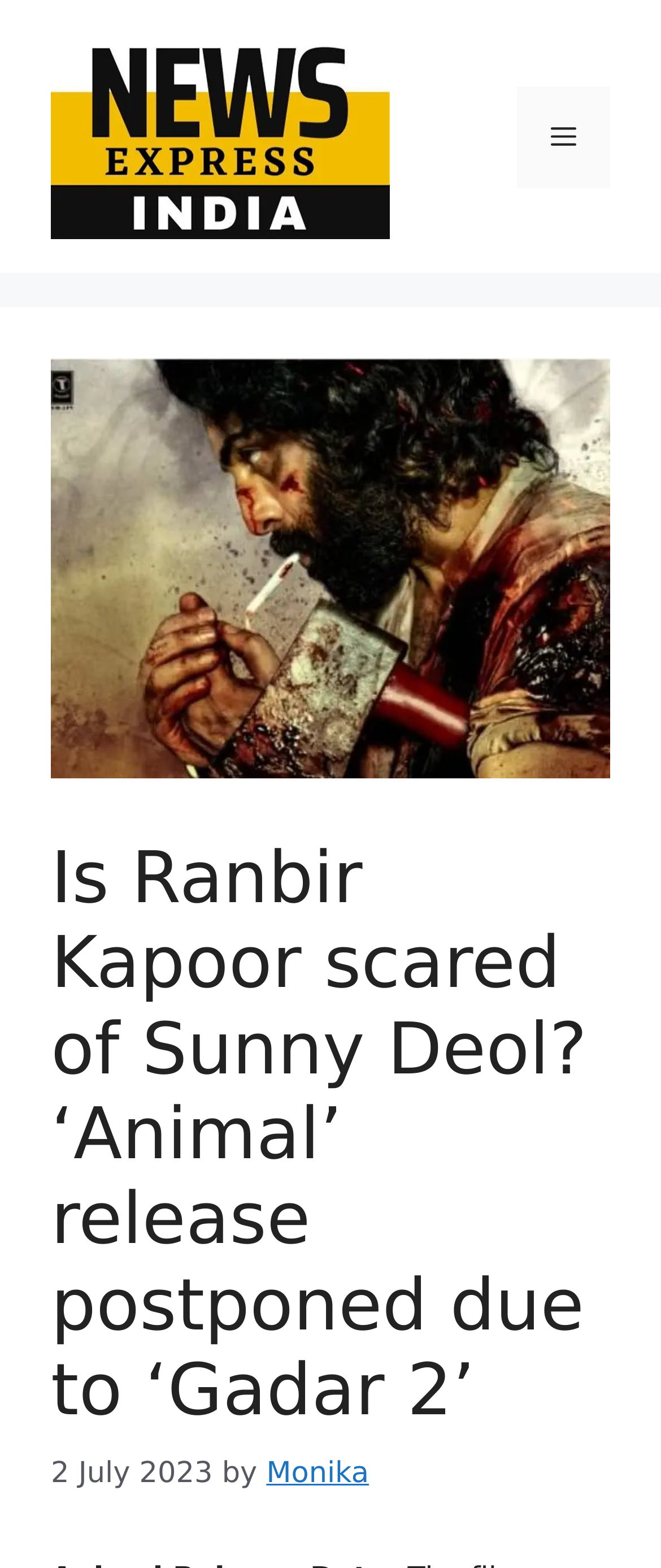Write a detailed summary of the webpage, including text, images, and layout.

The webpage appears to be a news article page. At the top, there is a banner that spans the entire width of the page, containing a link to "News Express" with an accompanying image. To the right of the banner, there is a mobile toggle button labeled "Menu" that controls the primary menu.

Below the banner, the main content area is divided into a header section and an article section. The header section contains a heading that reads "Is Ranbir Kapoor scared of Sunny Deol? ‘Animal’ release postponed due to ‘Gadar 2’". This heading is positioned near the top of the content area and spans most of its width.

Underneath the heading, there is a timestamp indicating that the article was published on "2 July 2023". The timestamp is positioned near the top of the content area, slightly to the right of the heading. Next to the timestamp, there is a text "by" followed by a link to the author "Monika".

There are no other notable UI elements or images on the page besides the News Express logo image in the banner.